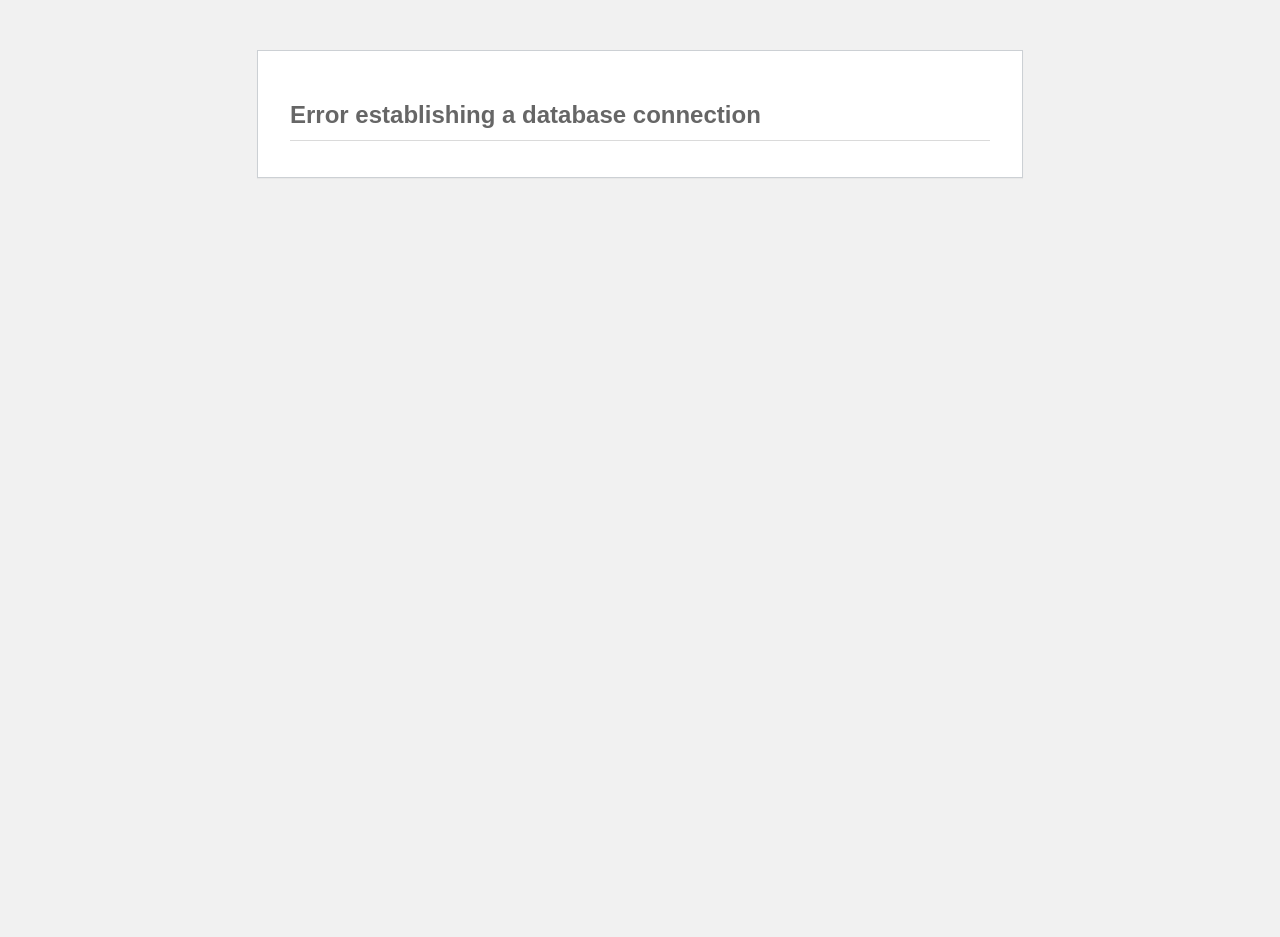Generate the text content of the main heading of the webpage.

Error establishing a database connection